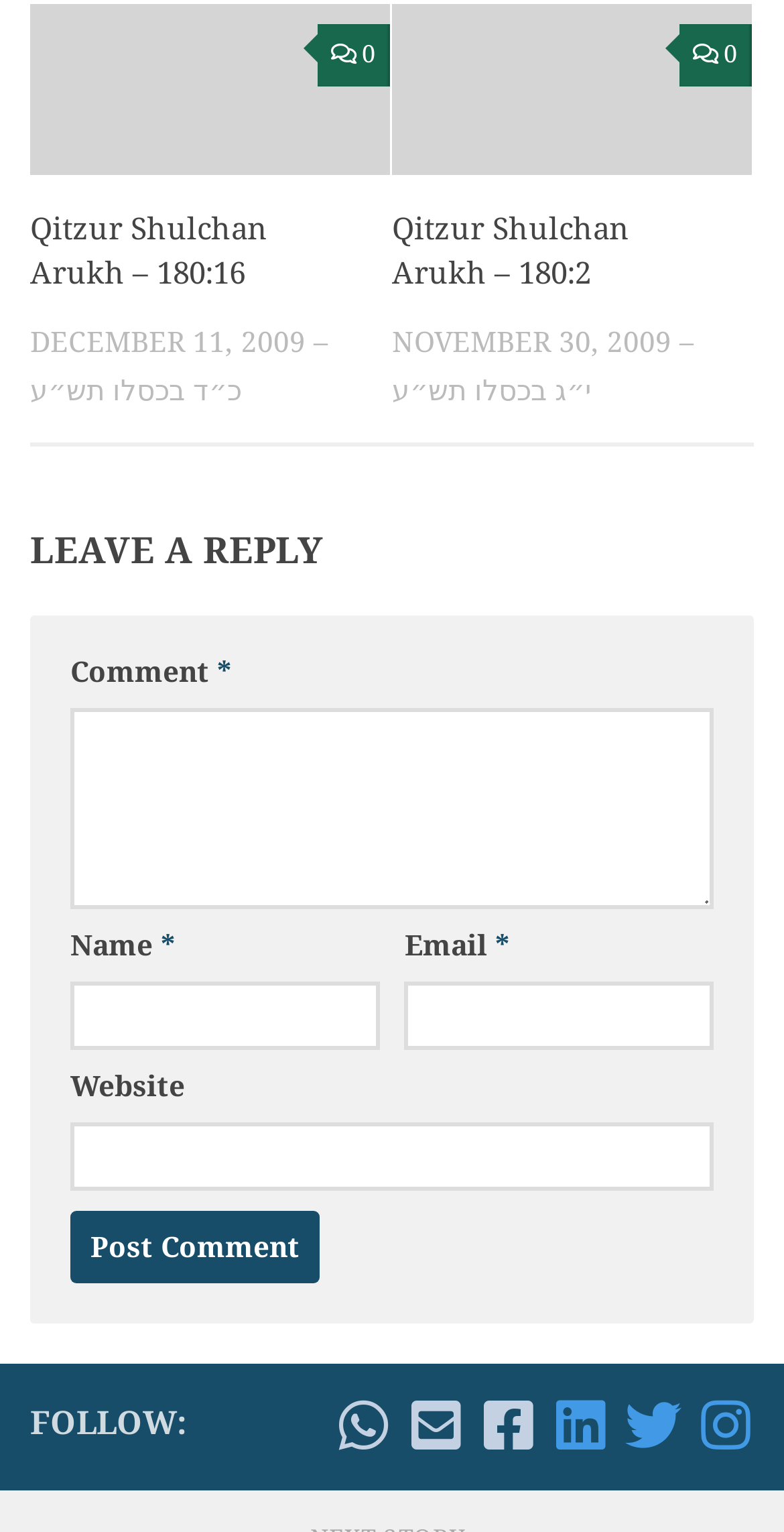Provide the bounding box coordinates for the area that should be clicked to complete the instruction: "Access October 2023".

None